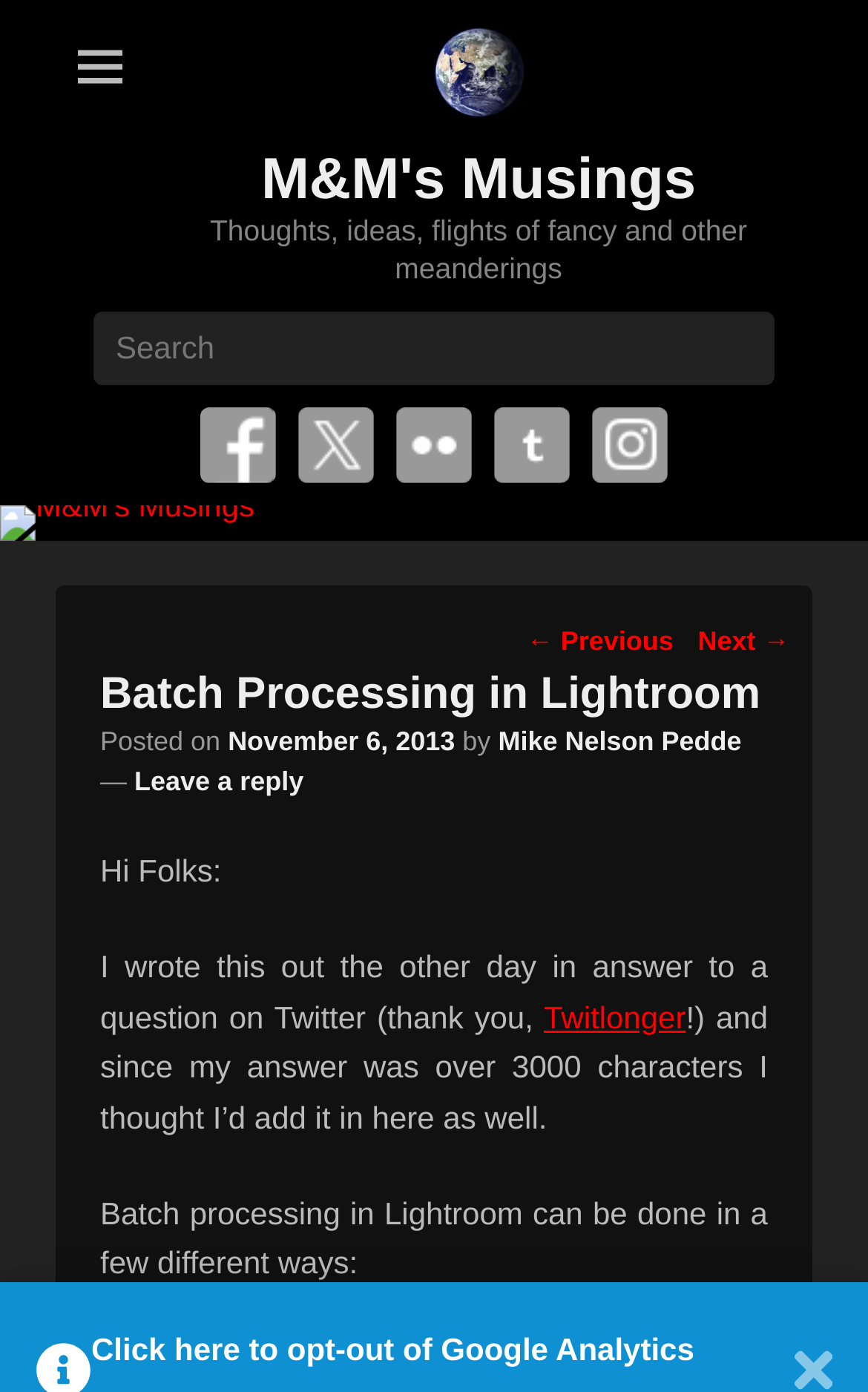Pinpoint the bounding box coordinates of the element that must be clicked to accomplish the following instruction: "Leave a reply". The coordinates should be in the format of four float numbers between 0 and 1, i.e., [left, top, right, bottom].

[0.155, 0.55, 0.35, 0.573]